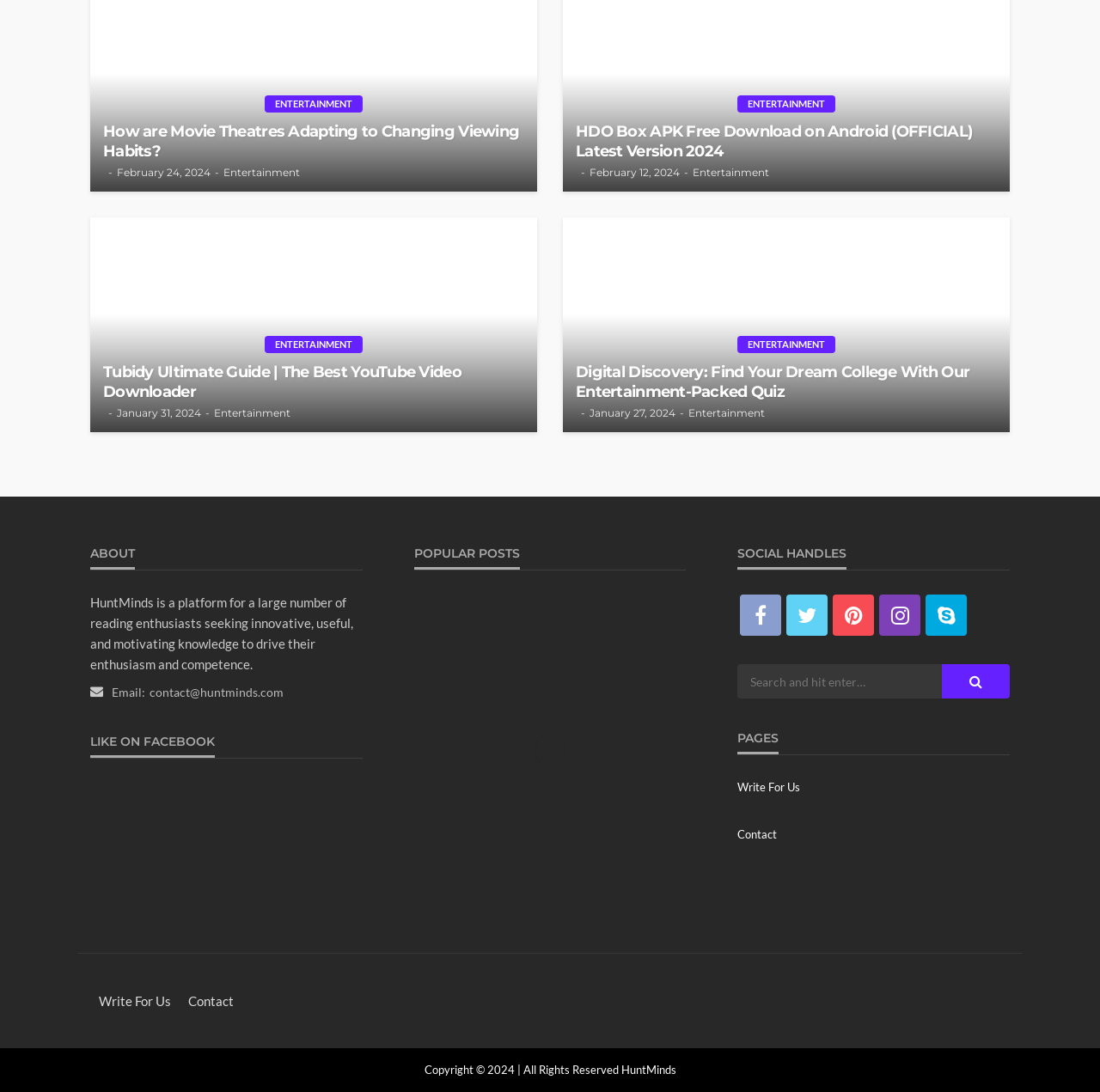Identify the bounding box coordinates for the UI element described by the following text: "Write For Us". Provide the coordinates as four float numbers between 0 and 1, in the format [left, top, right, bottom].

[0.671, 0.715, 0.728, 0.727]